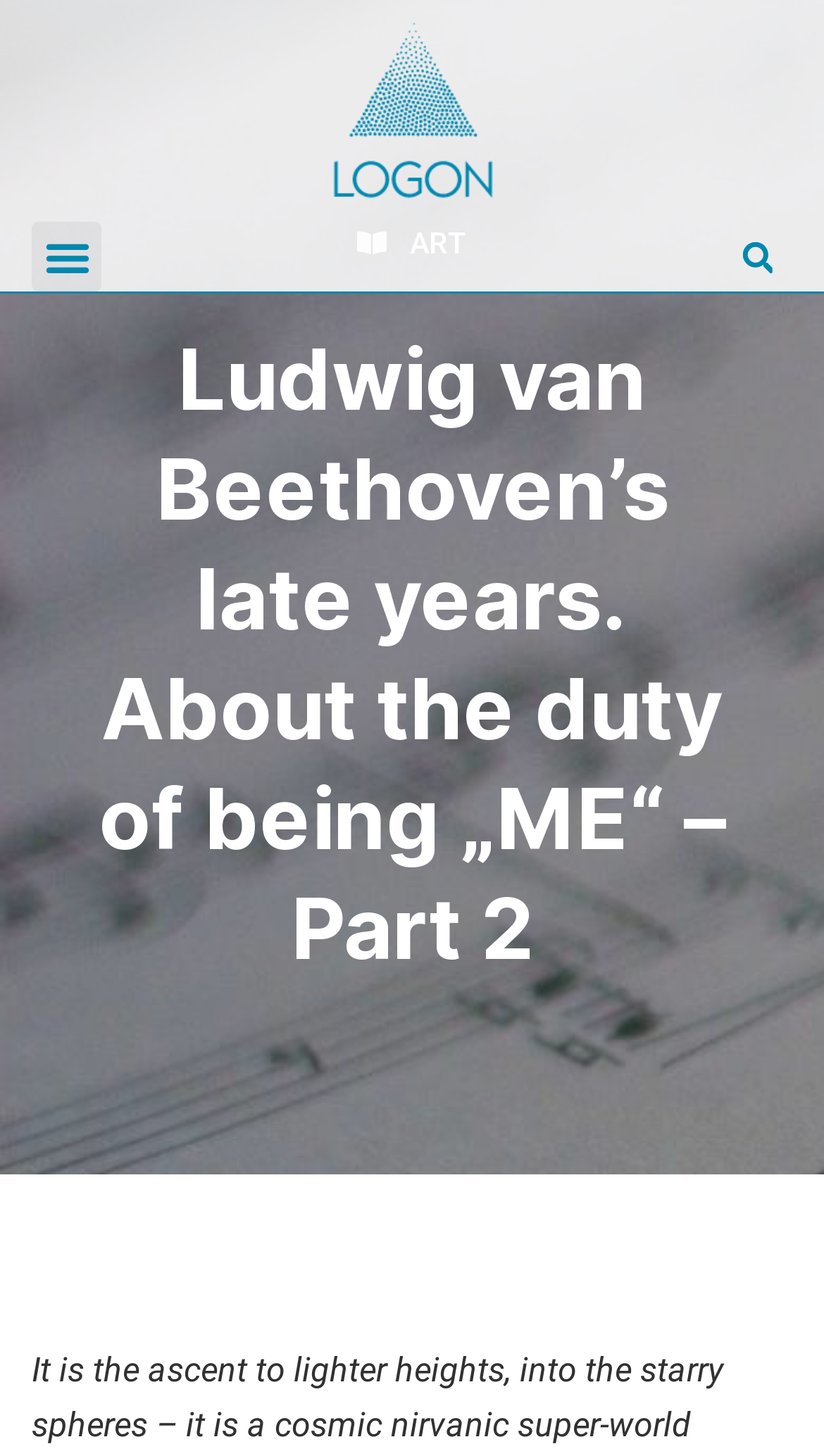Provide a thorough description of this webpage.

The webpage is about Ludwig van Beethoven's late years, with a focus on the duty of being oneself. At the top of the page, there is a link and an image side by side, taking up most of the width. Below them, on the left, there is a menu toggle button. On the right, there is a search bar with a search button at the end. 

Below the search bar, there is a small non-descriptive text element, followed by a link labeled "ART". The main content of the page is headed by a title that spans almost the entire width of the page, which reads "Ludwig van Beethoven’s late years. About the duty of being „ME“ – Part 2".